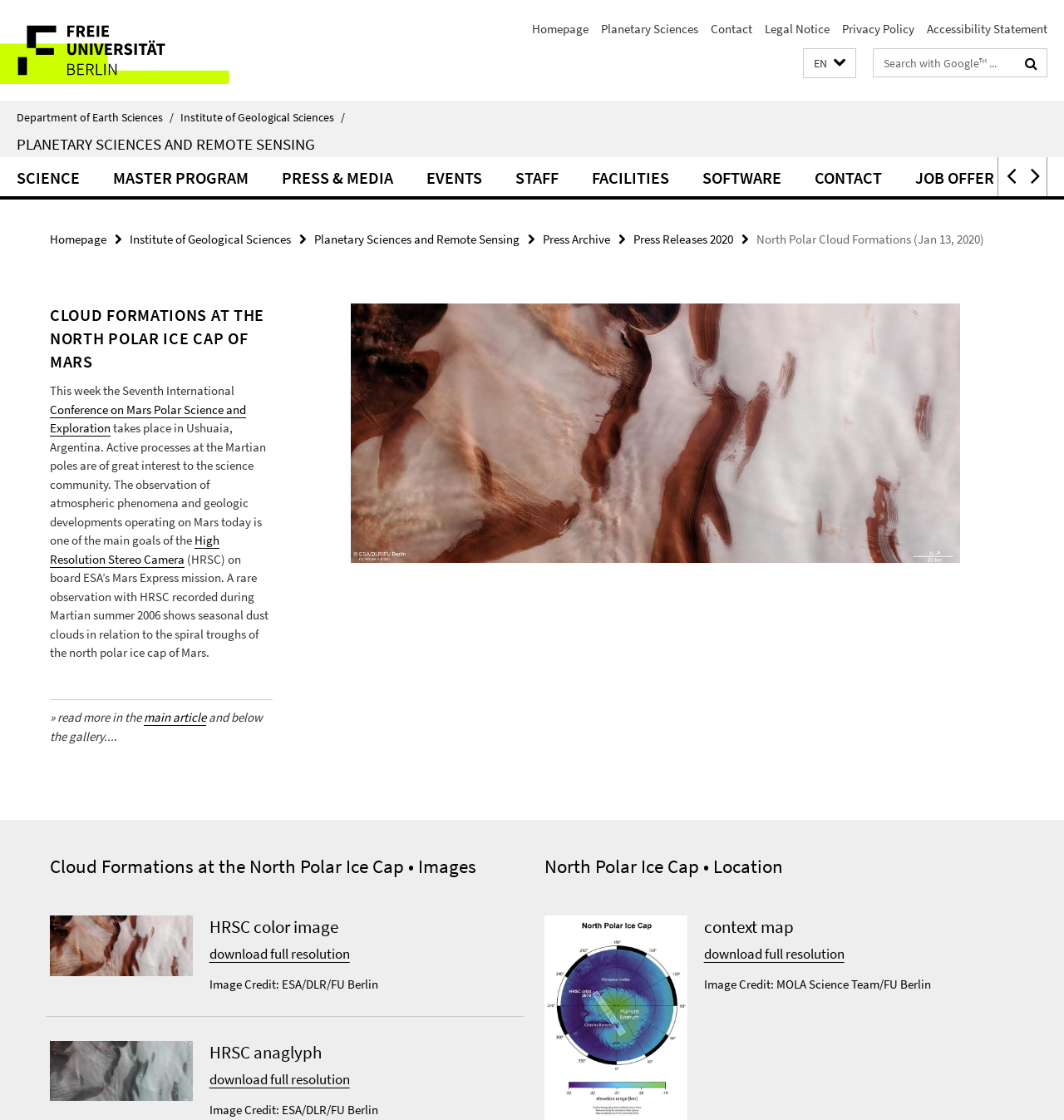What is the department of the webpage? Based on the screenshot, please respond with a single word or phrase.

Department of Earth Sciences